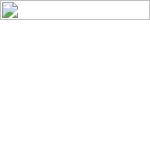Please reply to the following question using a single word or phrase: 
Where was the competition held?

Rebecca Farm